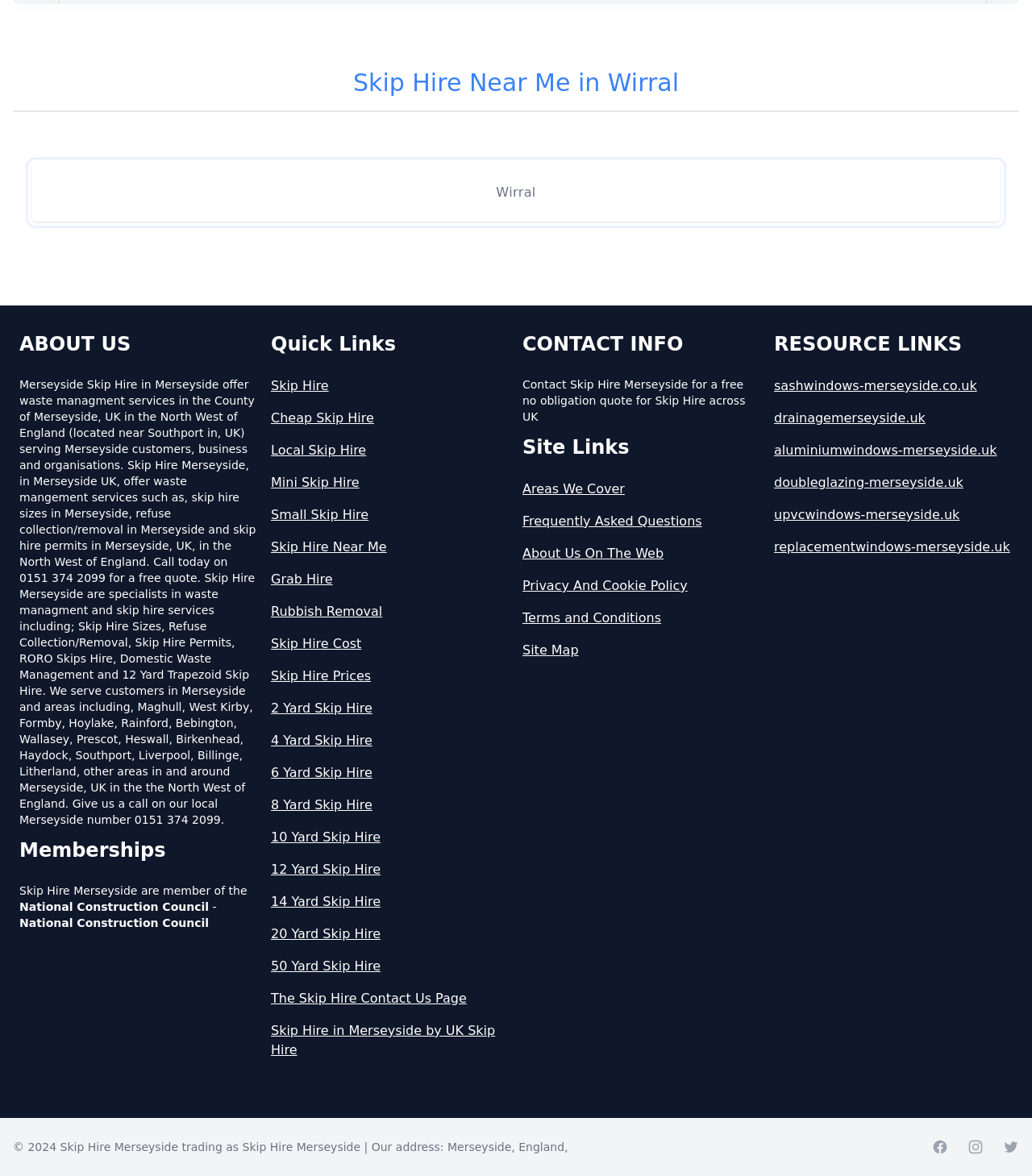Identify the bounding box coordinates for the region of the element that should be clicked to carry out the instruction: "Follow the Facebook page". The bounding box coordinates should be four float numbers between 0 and 1, i.e., [left, top, right, bottom].

[0.903, 0.968, 0.919, 0.982]